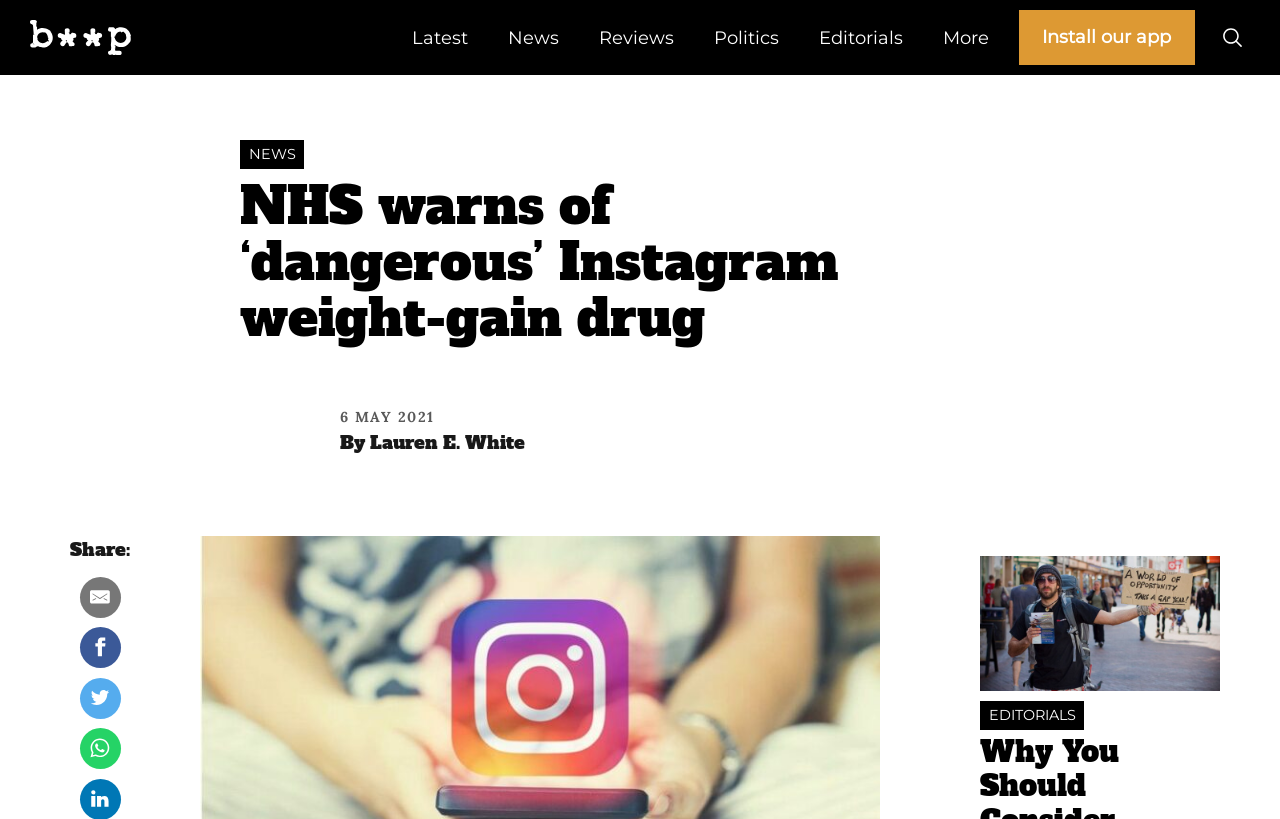From the element description parent_node: EDITORIALS, predict the bounding box coordinates of the UI element. The coordinates must be specified in the format (top-left x, top-left y, bottom-right x, bottom-right y) and should be within the 0 to 1 range.

[0.766, 0.679, 0.953, 0.843]